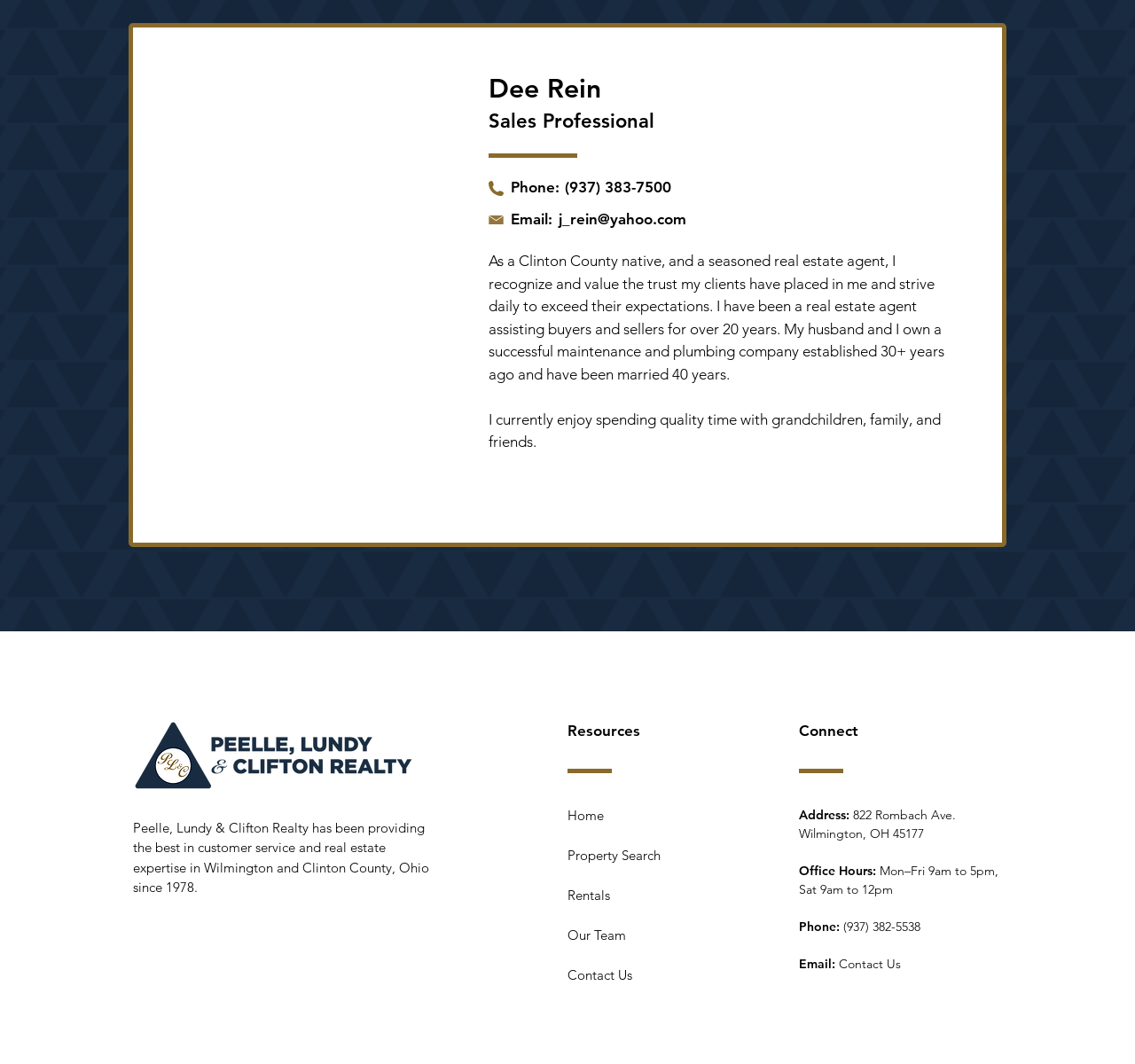Determine the bounding box coordinates for the UI element with the following description: "Property Search". The coordinates should be four float numbers between 0 and 1, represented as [left, top, right, bottom].

[0.5, 0.795, 0.582, 0.811]